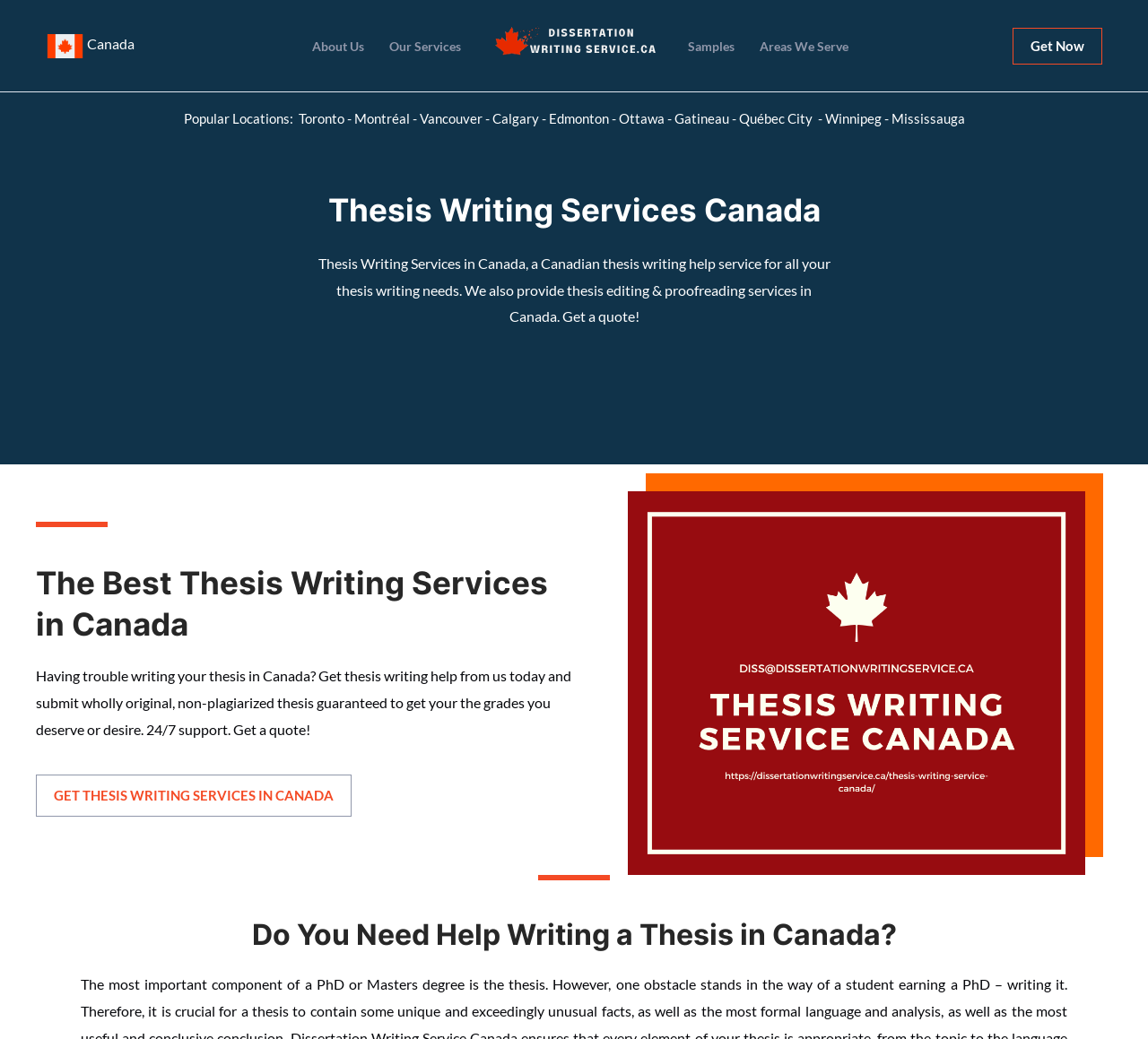Pinpoint the bounding box coordinates of the clickable area needed to execute the instruction: "View Dissertation Writing Service Canada". The coordinates should be specified as four float numbers between 0 and 1, i.e., [left, top, right, bottom].

[0.428, 0.034, 0.572, 0.05]